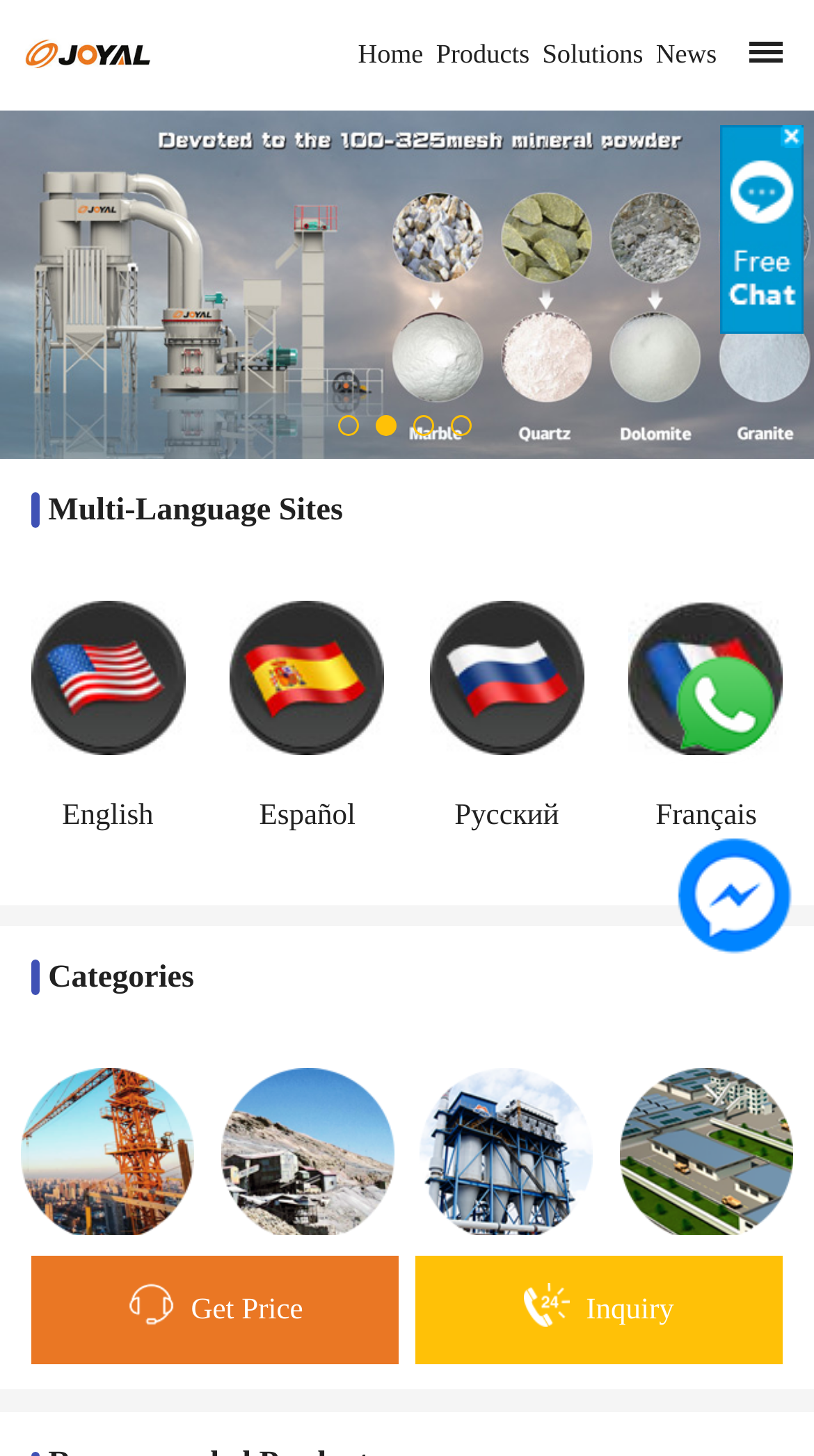What is the first menu item?
From the screenshot, supply a one-word or short-phrase answer.

Home